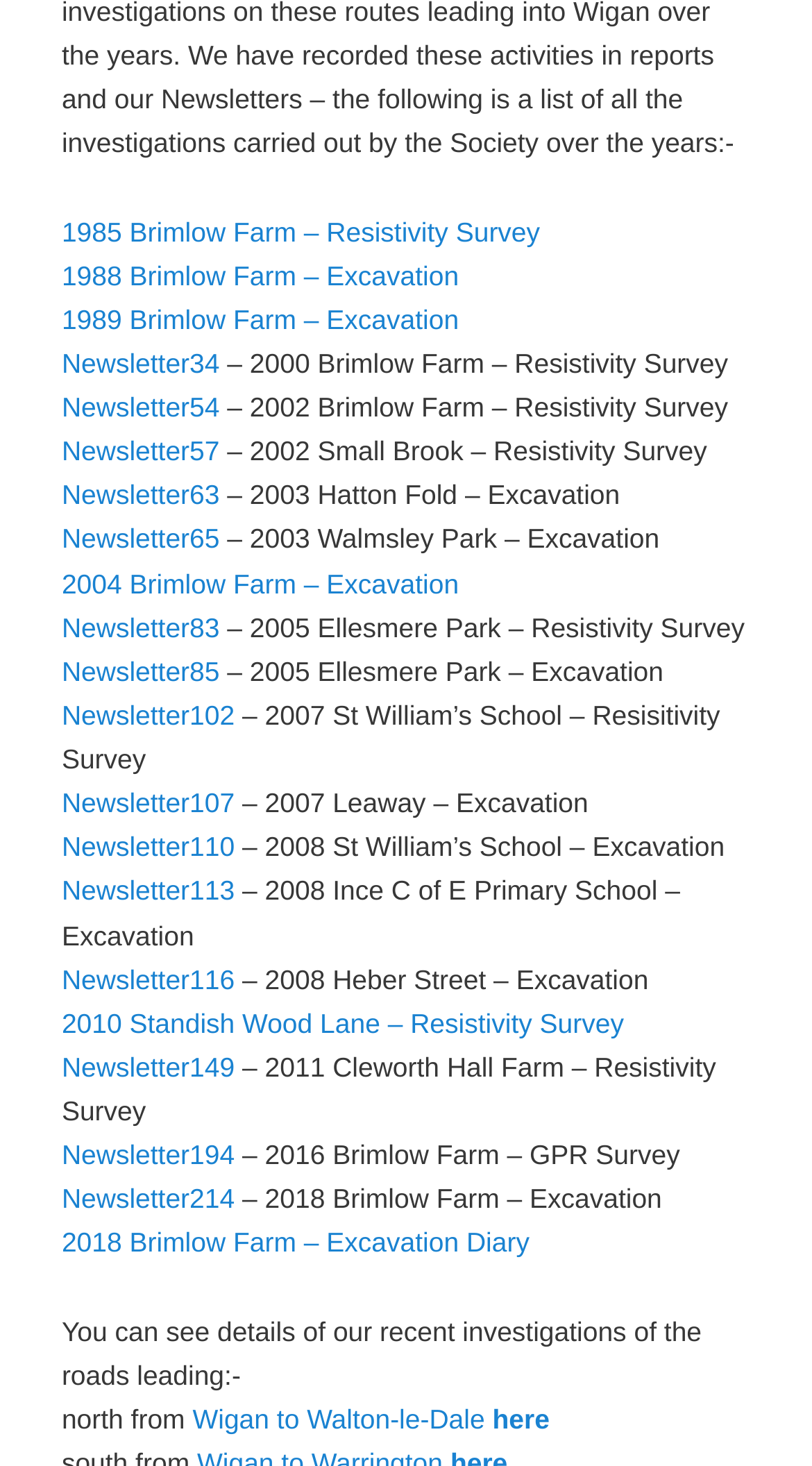Using the provided element description: "Newsletter214", identify the bounding box coordinates. The coordinates should be four floats between 0 and 1 in the order [left, top, right, bottom].

[0.076, 0.807, 0.289, 0.829]